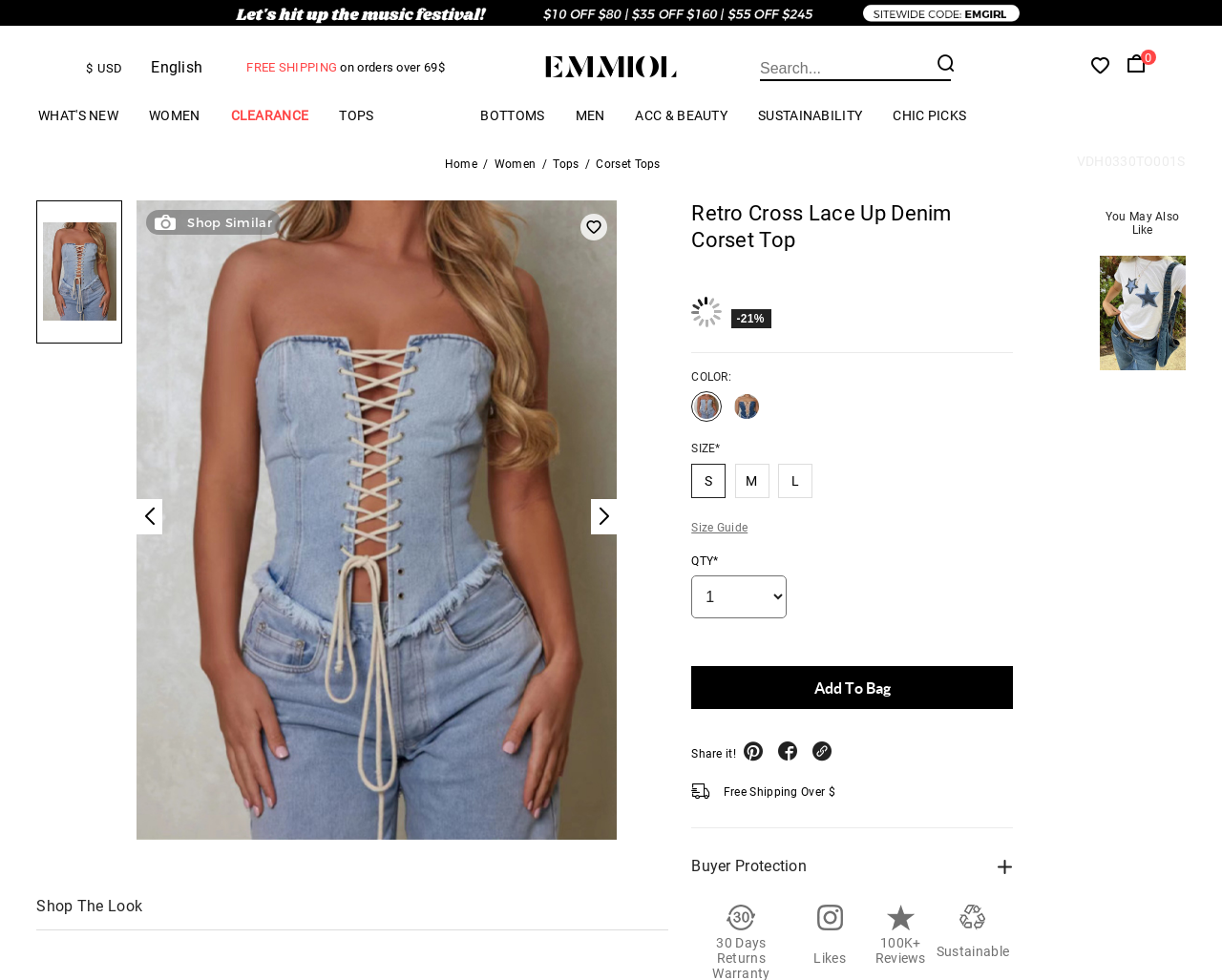Please locate the bounding box coordinates for the element that should be clicked to achieve the following instruction: "Search for products". Ensure the coordinates are given as four float numbers between 0 and 1, i.e., [left, top, right, bottom].

[0.622, 0.061, 0.778, 0.082]